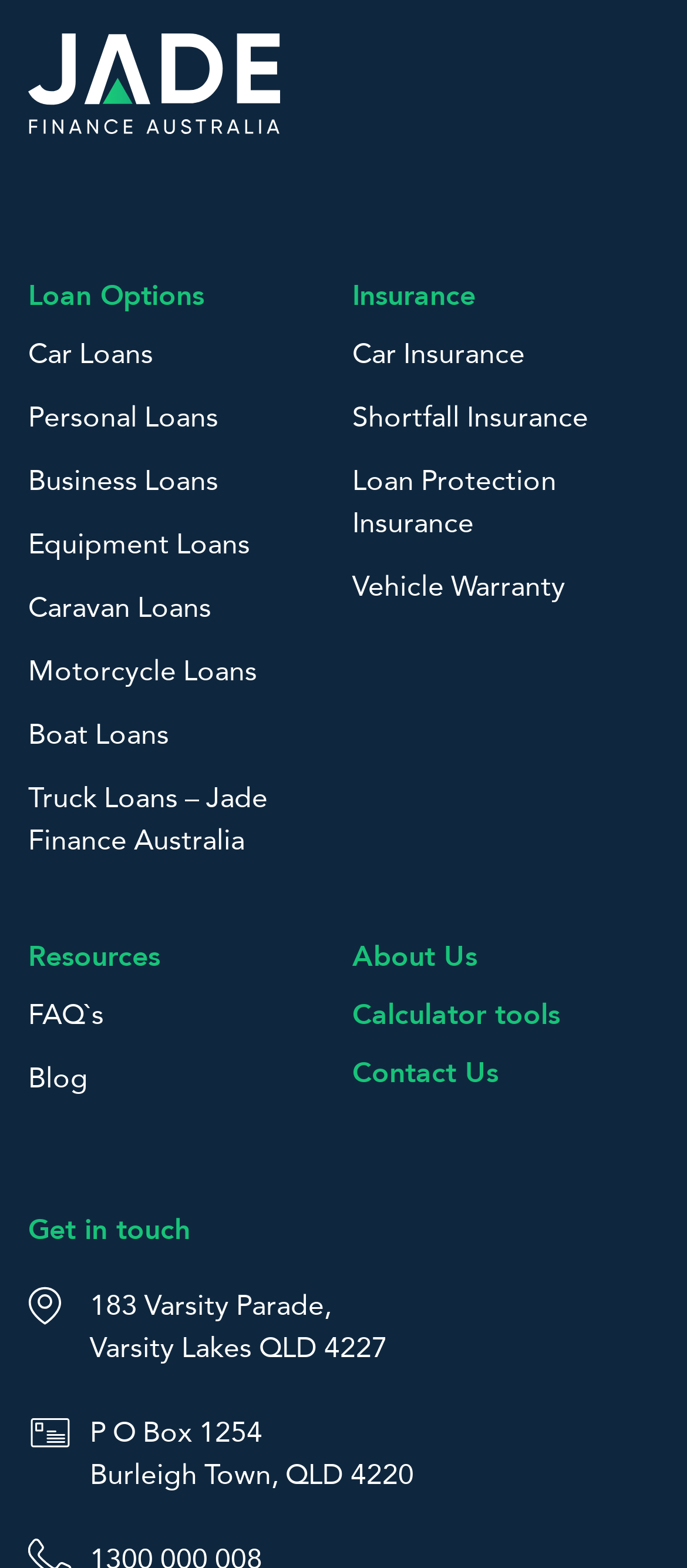Analyze the image and answer the question with as much detail as possible: 
How can I contact Jade Finance Australia?

The webpage provides a link to the Contact Us page, which can be used to get in touch with Jade Finance Australia for any queries or concerns. Additionally, the address and PO Box details are also provided on the webpage.